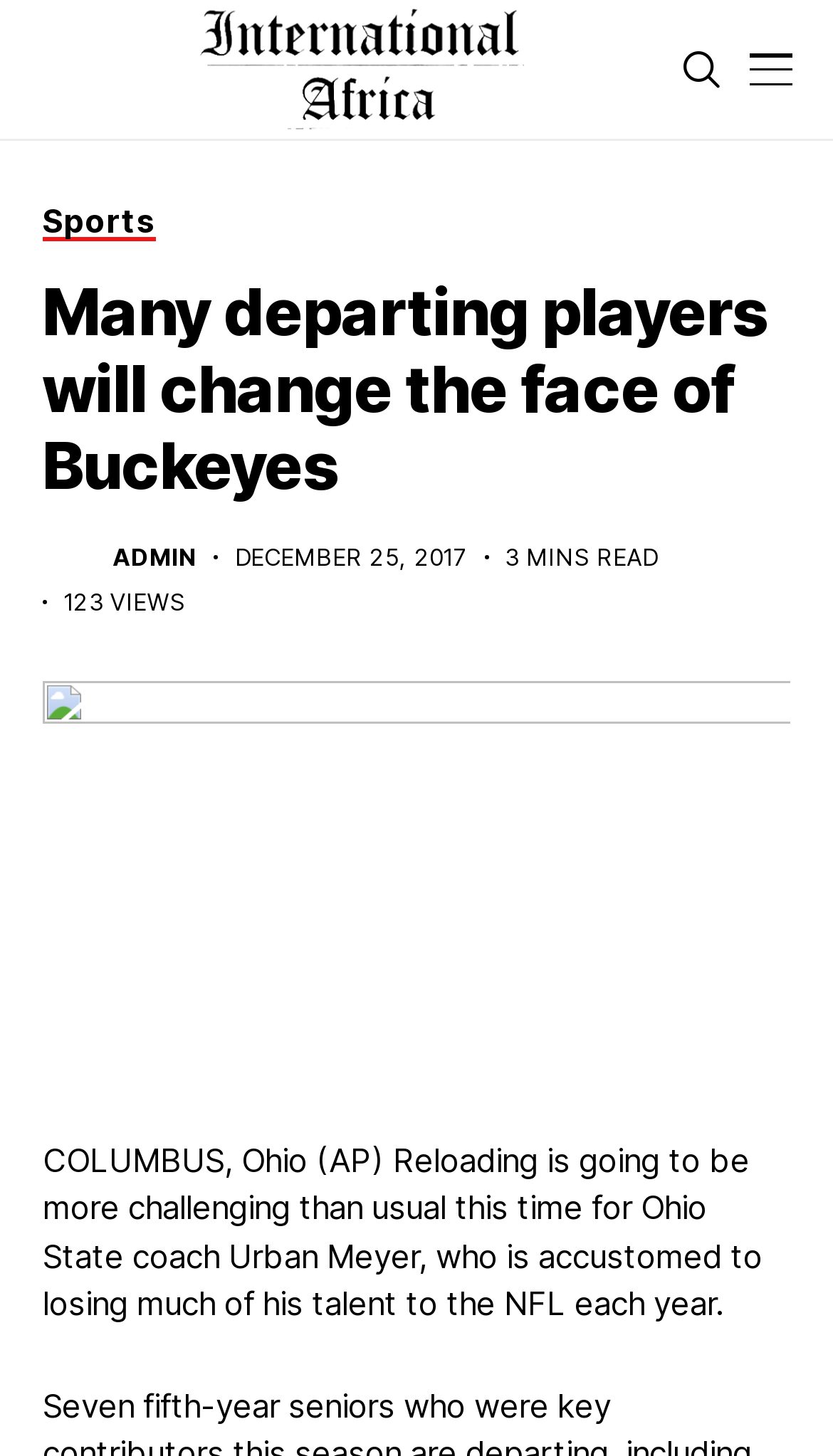Find the primary header on the webpage and provide its text.

Many departing players will change the face of Buckeyes